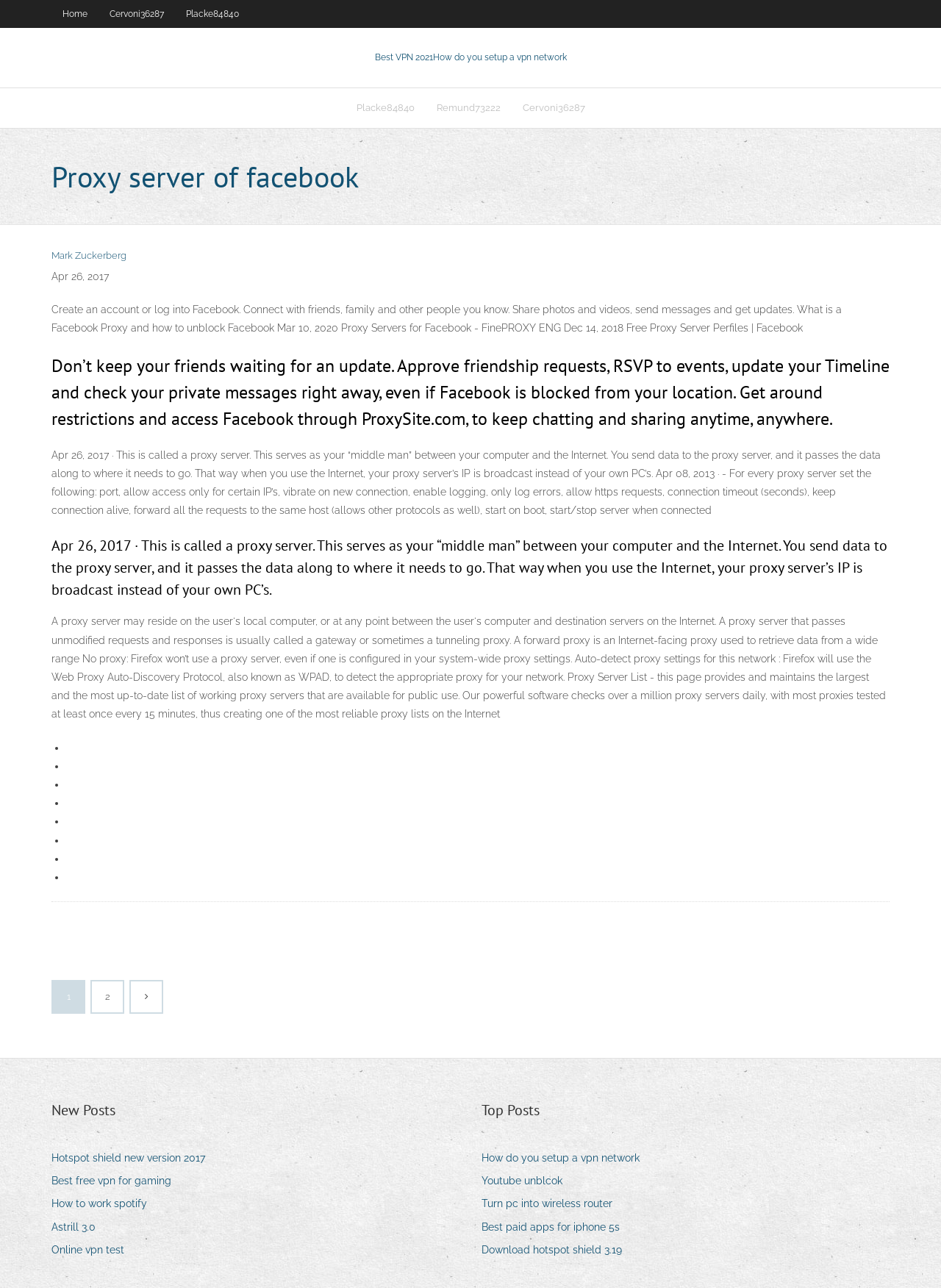Find the bounding box coordinates of the element you need to click on to perform this action: 'Visit the 'Best VPN 2021' page'. The coordinates should be represented by four float values between 0 and 1, in the format [left, top, right, bottom].

[0.398, 0.04, 0.46, 0.048]